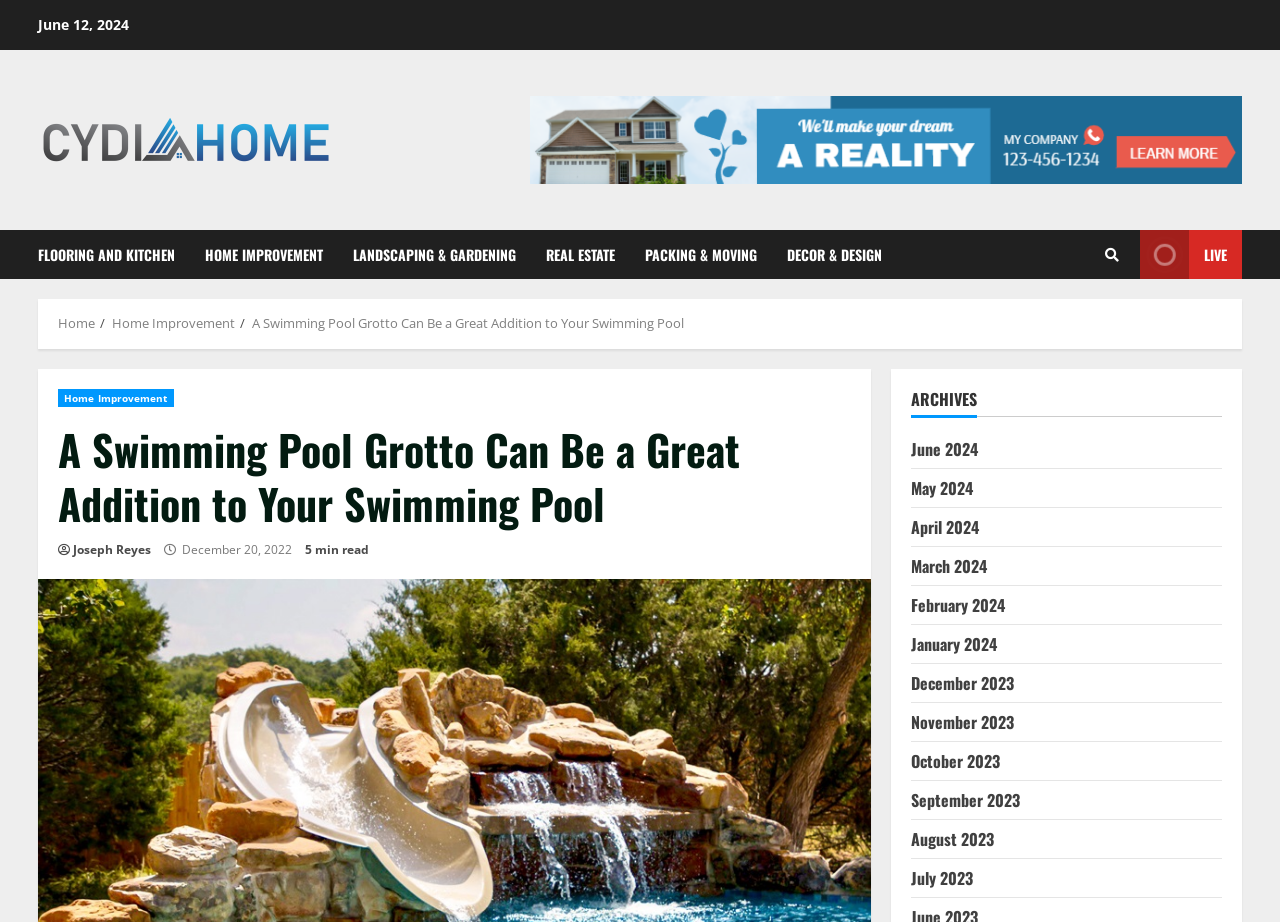Kindly determine the bounding box coordinates for the clickable area to achieve the given instruction: "Go to the 'FLOORING AND KITCHEN' page".

[0.03, 0.25, 0.148, 0.303]